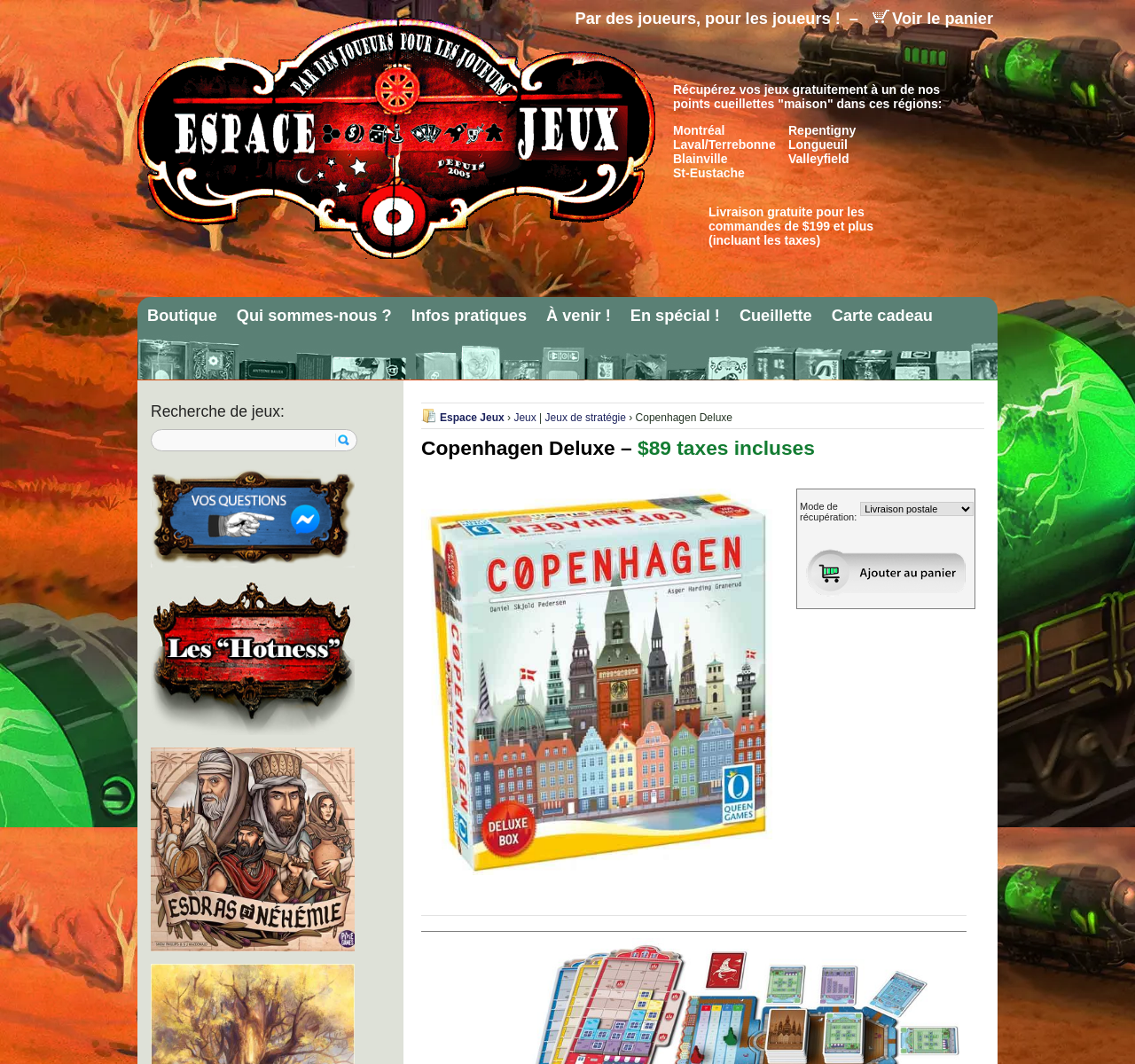Can you determine the bounding box coordinates of the area that needs to be clicked to fulfill the following instruction: "Select a pickup location"?

[0.758, 0.472, 0.858, 0.485]